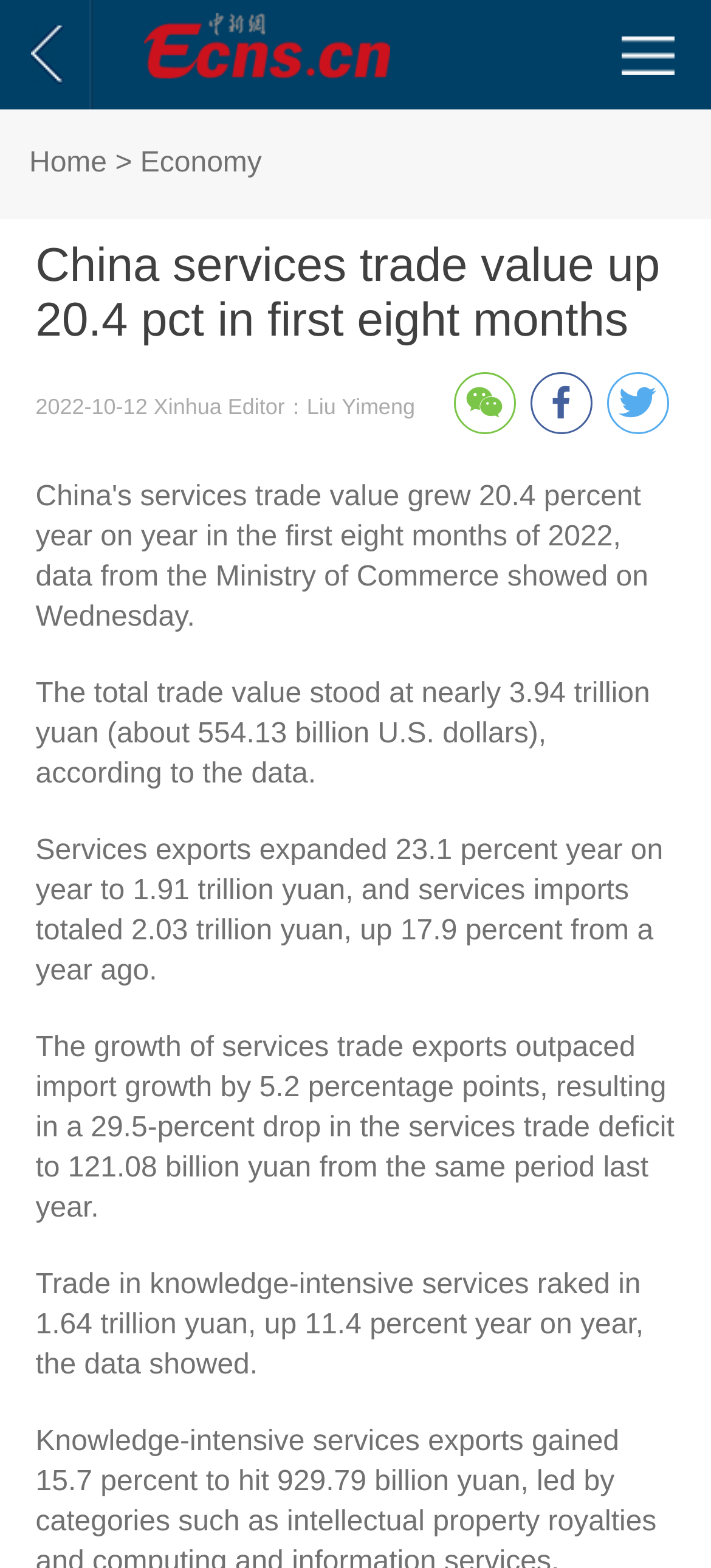Extract the bounding box coordinates of the UI element described by: "微信扫一扫：分享微信里点“发现”，扫一下二维码便可将本文分享至朋友圈。". The coordinates should include four float numbers ranging from 0 to 1, e.g., [left, top, right, bottom].

[0.637, 0.237, 0.724, 0.277]